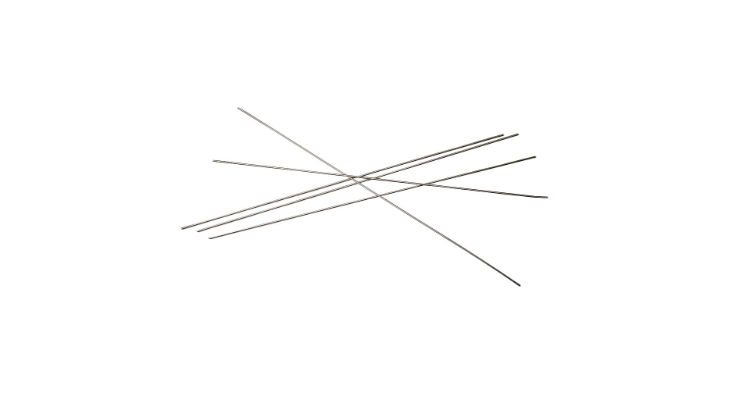Why is the solder reliable for dental applications?
Kindly offer a detailed explanation using the data available in the image.

The caption explains that the solder's heat stability allows it to endure multiple porcelain firings without warping, making it a reliable choice for dental applications. This heat stability is the key reason for its reliability in this context.